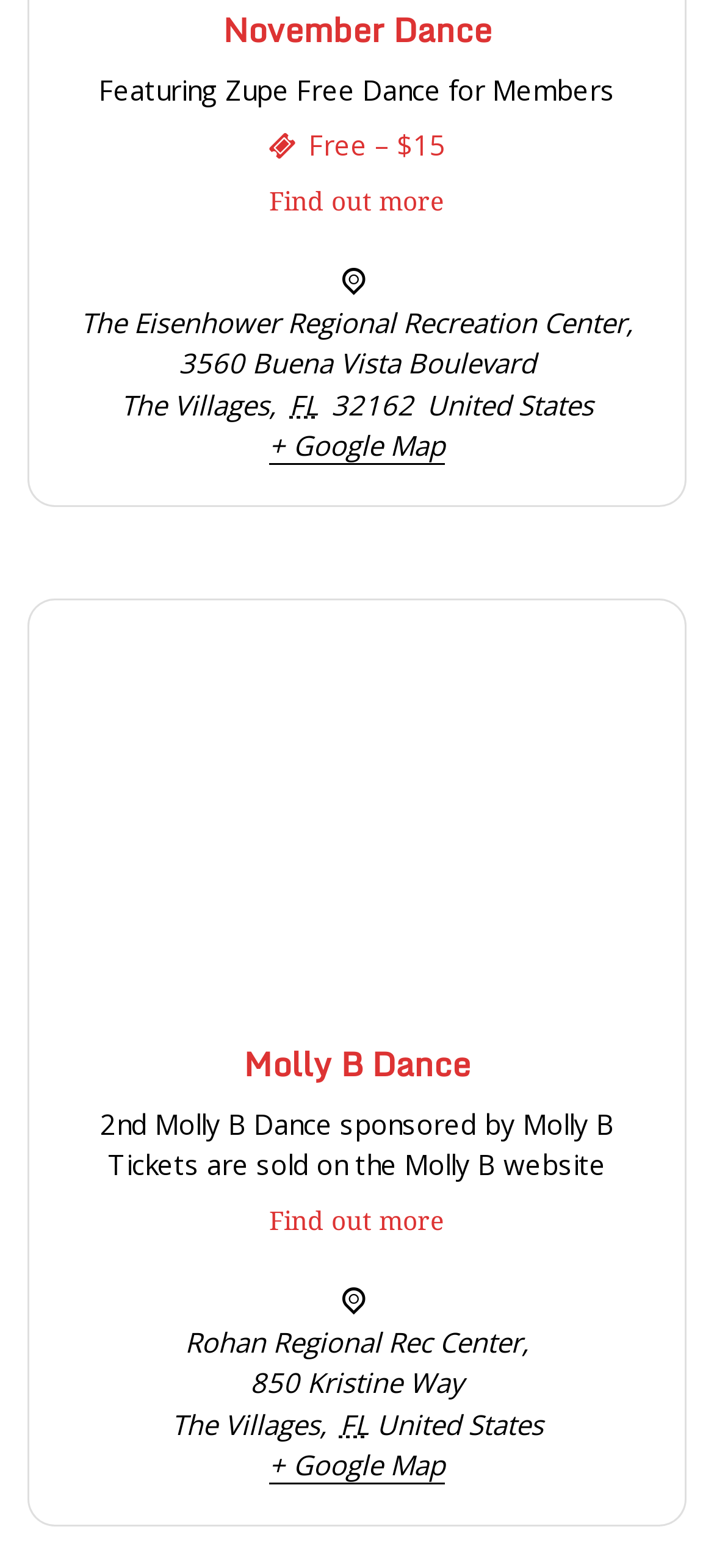Identify the bounding box for the UI element described as: "The Eisenhower Regional Recreation Center". Ensure the coordinates are four float numbers between 0 and 1, formatted as [left, top, right, bottom].

[0.113, 0.193, 0.877, 0.217]